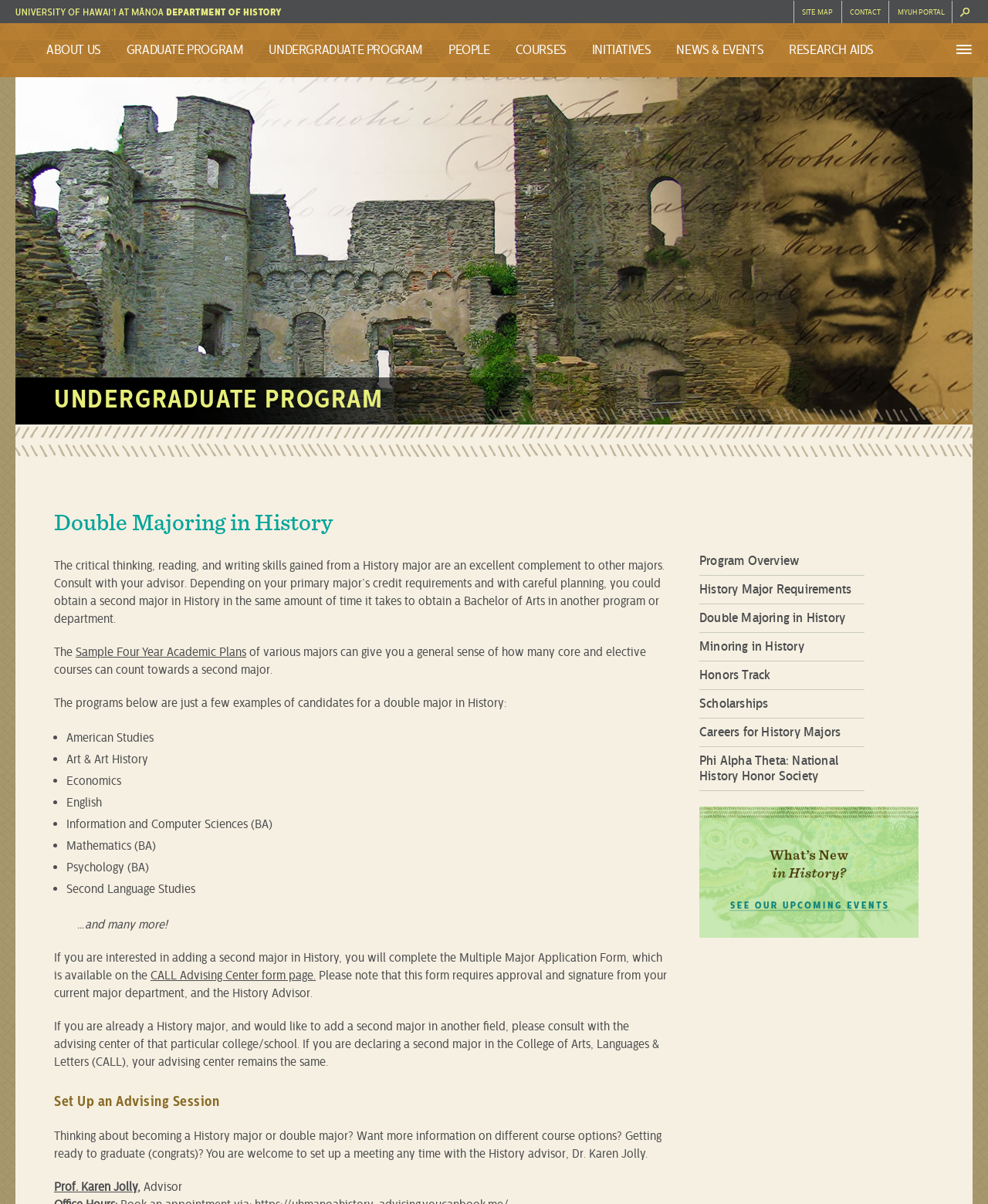Please mark the clickable region by giving the bounding box coordinates needed to complete this instruction: "Check the 'What's new in History?' events".

[0.708, 0.67, 0.945, 0.792]